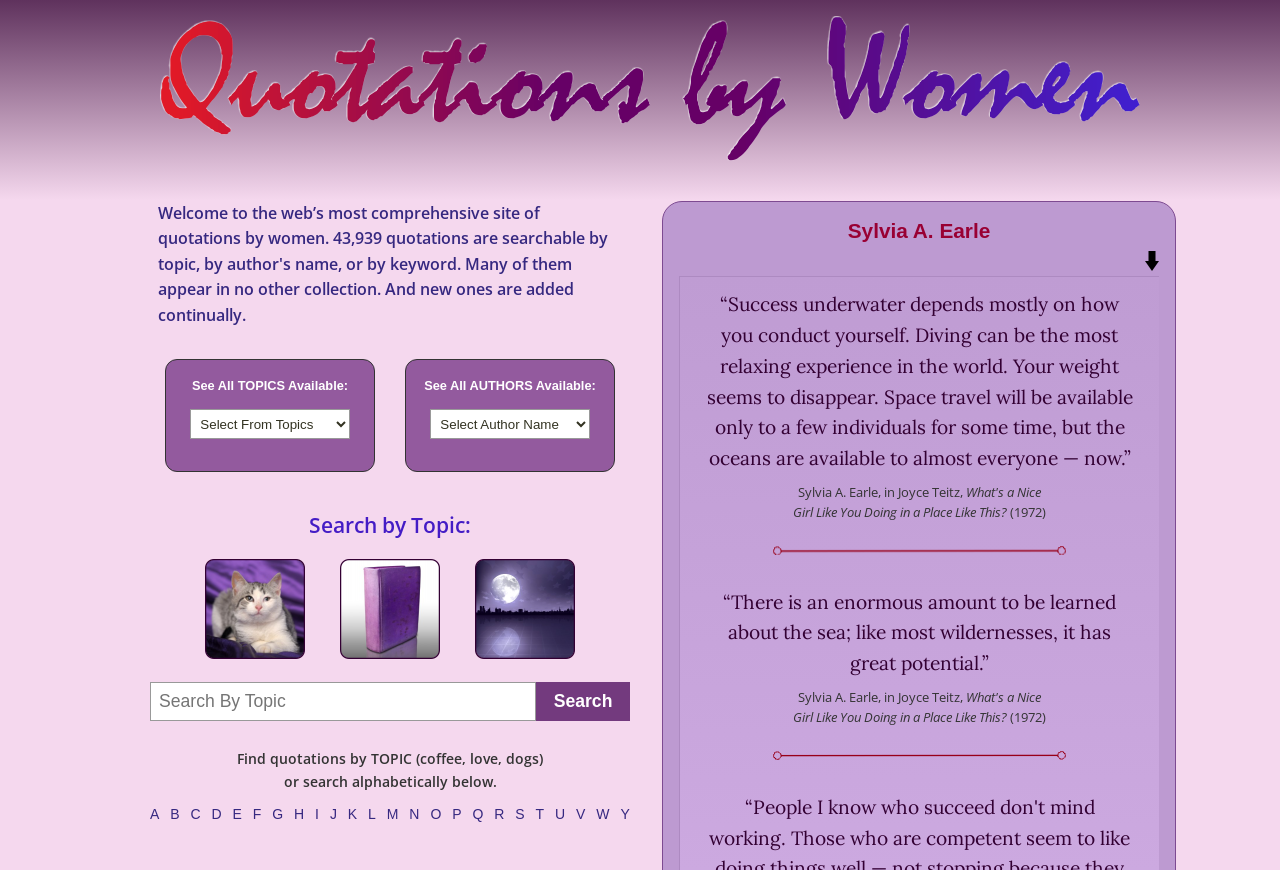Please mark the bounding box coordinates of the area that should be clicked to carry out the instruction: "Read a quote by Sylvia A. Earle".

[0.531, 0.319, 0.905, 0.619]